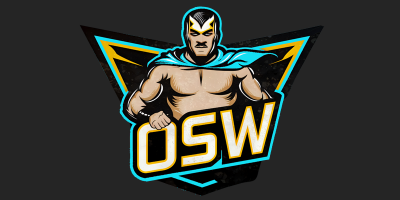Provide a brief response in the form of a single word or phrase:
What is the theme embodied by the logo?

Wrestling culture